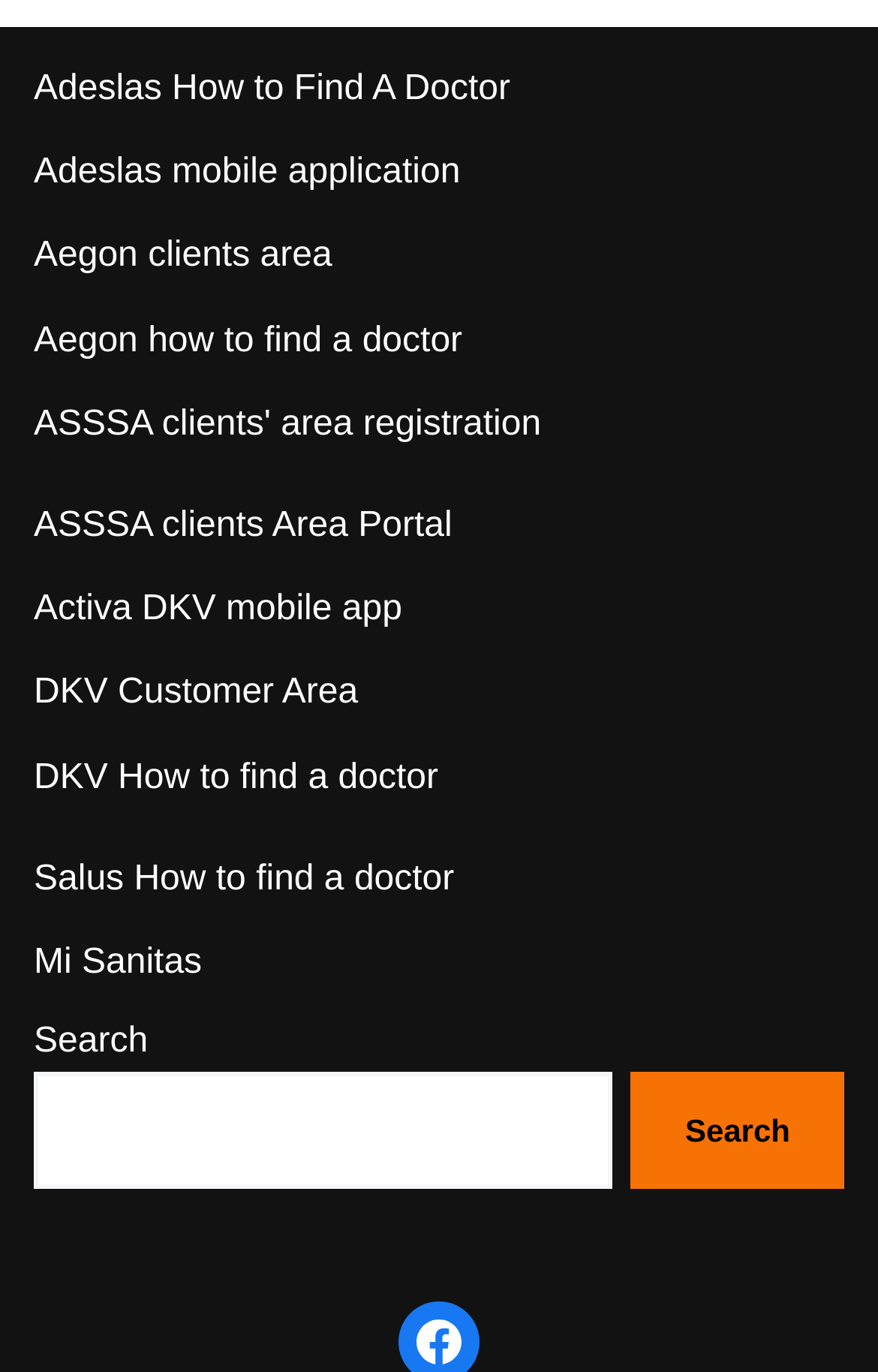Locate the bounding box coordinates of the clickable element to fulfill the following instruction: "Access Aegon clients area". Provide the coordinates as four float numbers between 0 and 1 in the format [left, top, right, bottom].

[0.038, 0.173, 0.378, 0.201]